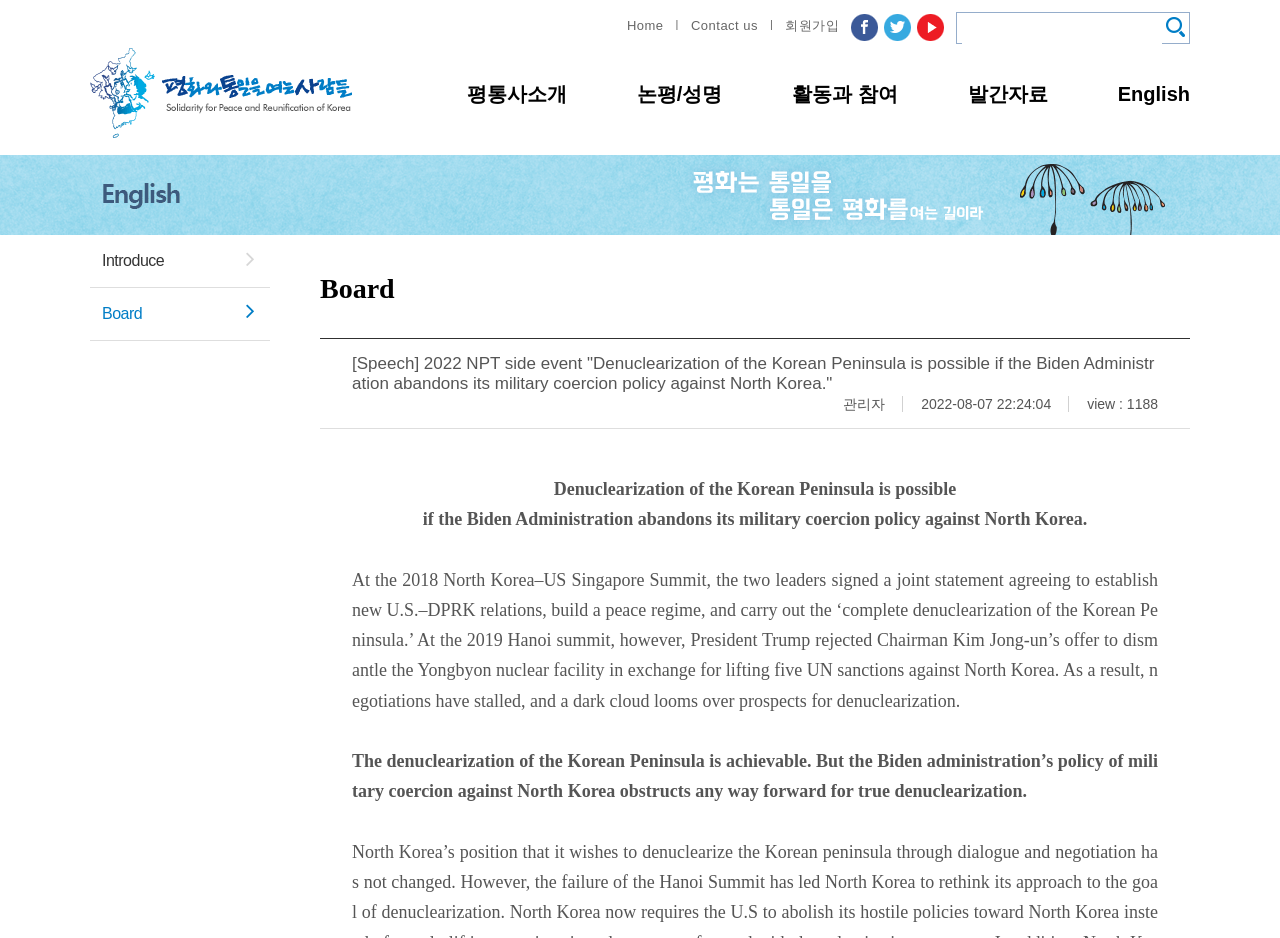Bounding box coordinates should be in the format (top-left x, top-left y, bottom-right x, bottom-right y) and all values should be floating point numbers between 0 and 1. Determine the bounding box coordinate for the UI element described as: English

[0.873, 0.05, 0.93, 0.151]